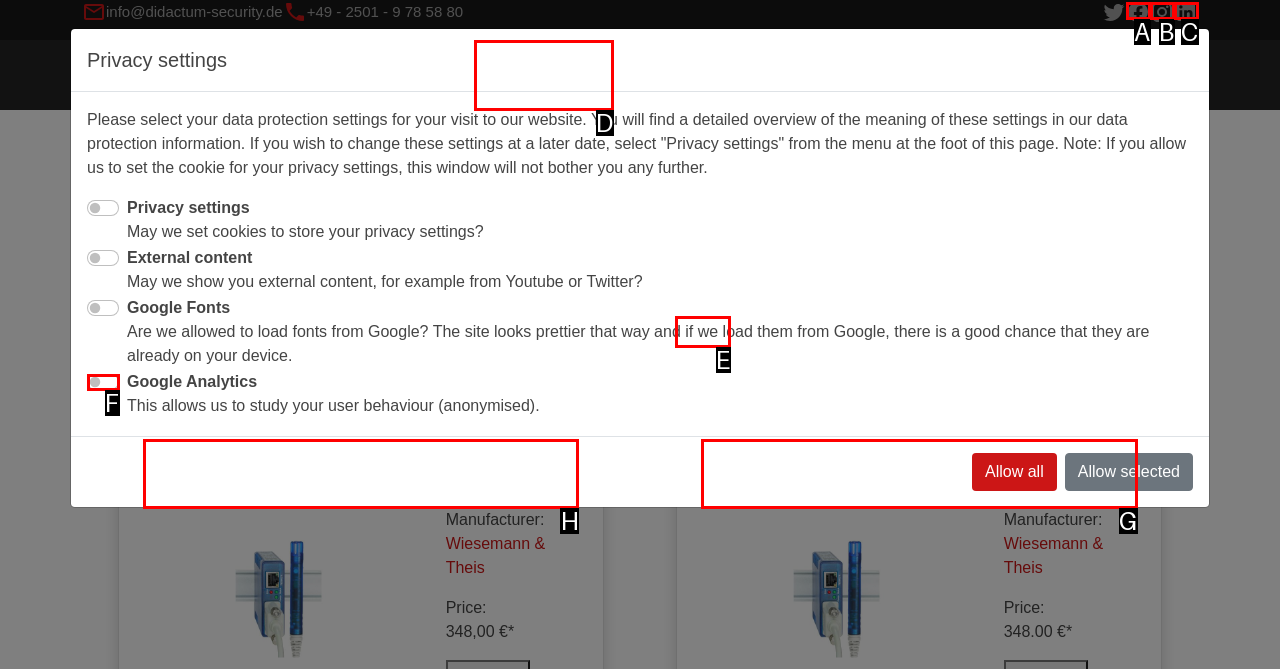Choose the HTML element that should be clicked to achieve this task: View Web-Thermo-Hygrobarometer
Respond with the letter of the correct choice.

H